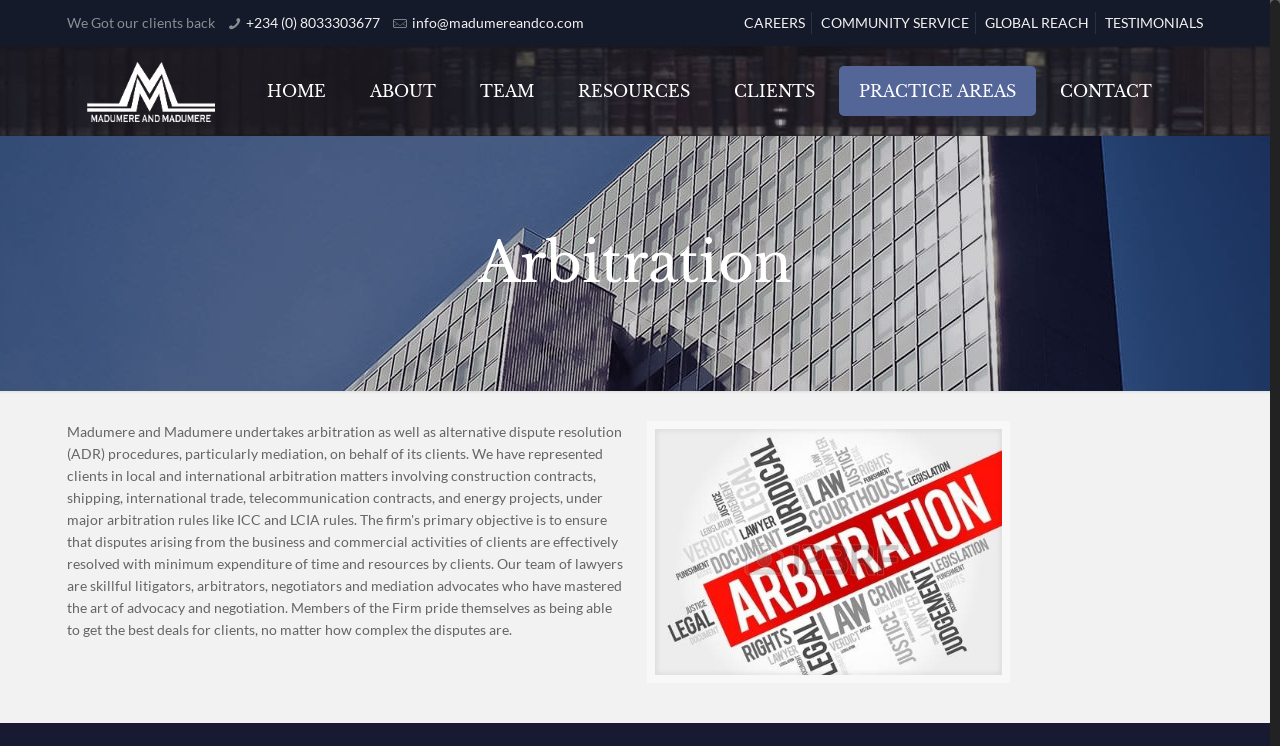What is the name of the law firm?
Provide an in-depth and detailed explanation in response to the question.

I found the name of the law firm by looking at the text on the top of the webpage, and it says 'Arbitration – Madumere And Madumere'.